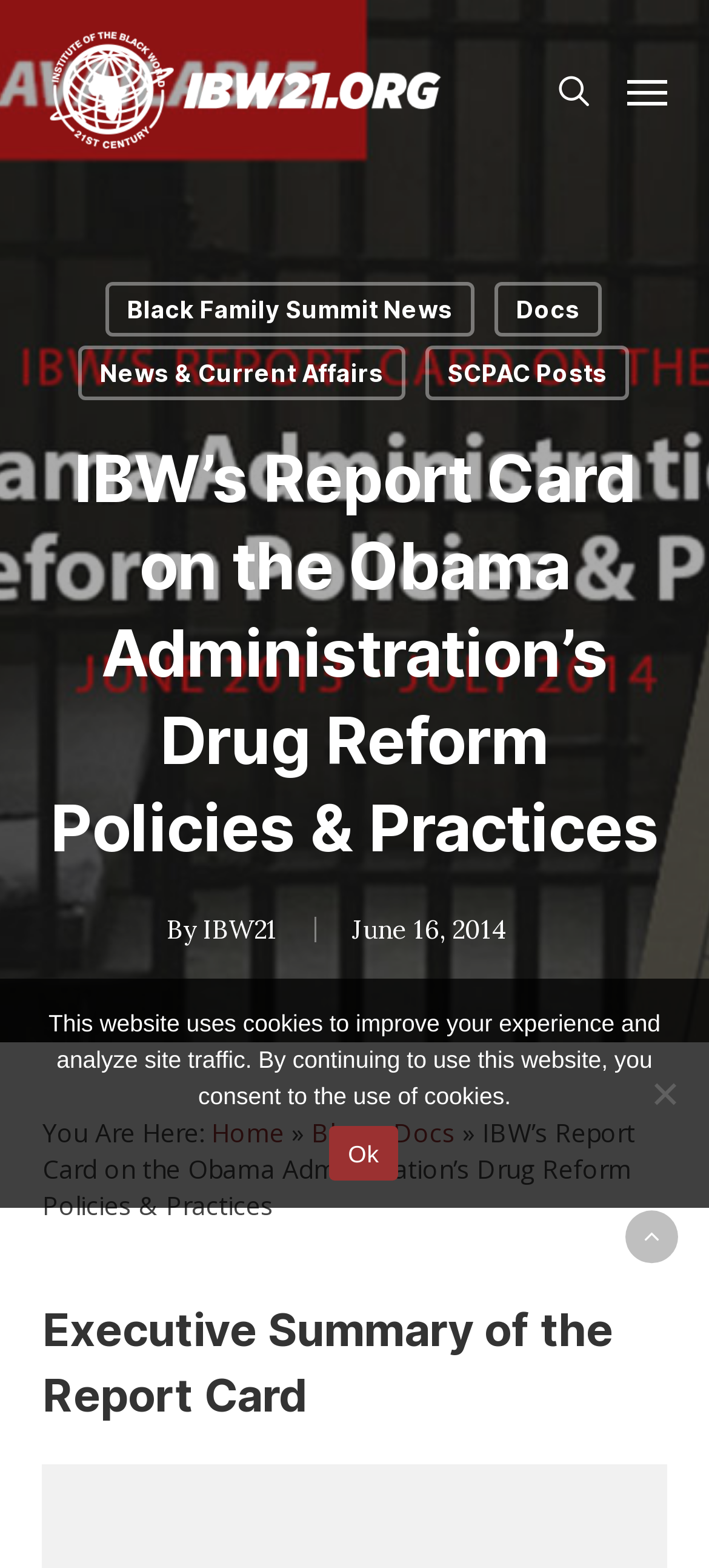Locate the bounding box coordinates of the clickable region to complete the following instruction: "view Black Family Summit News."

[0.149, 0.18, 0.669, 0.215]